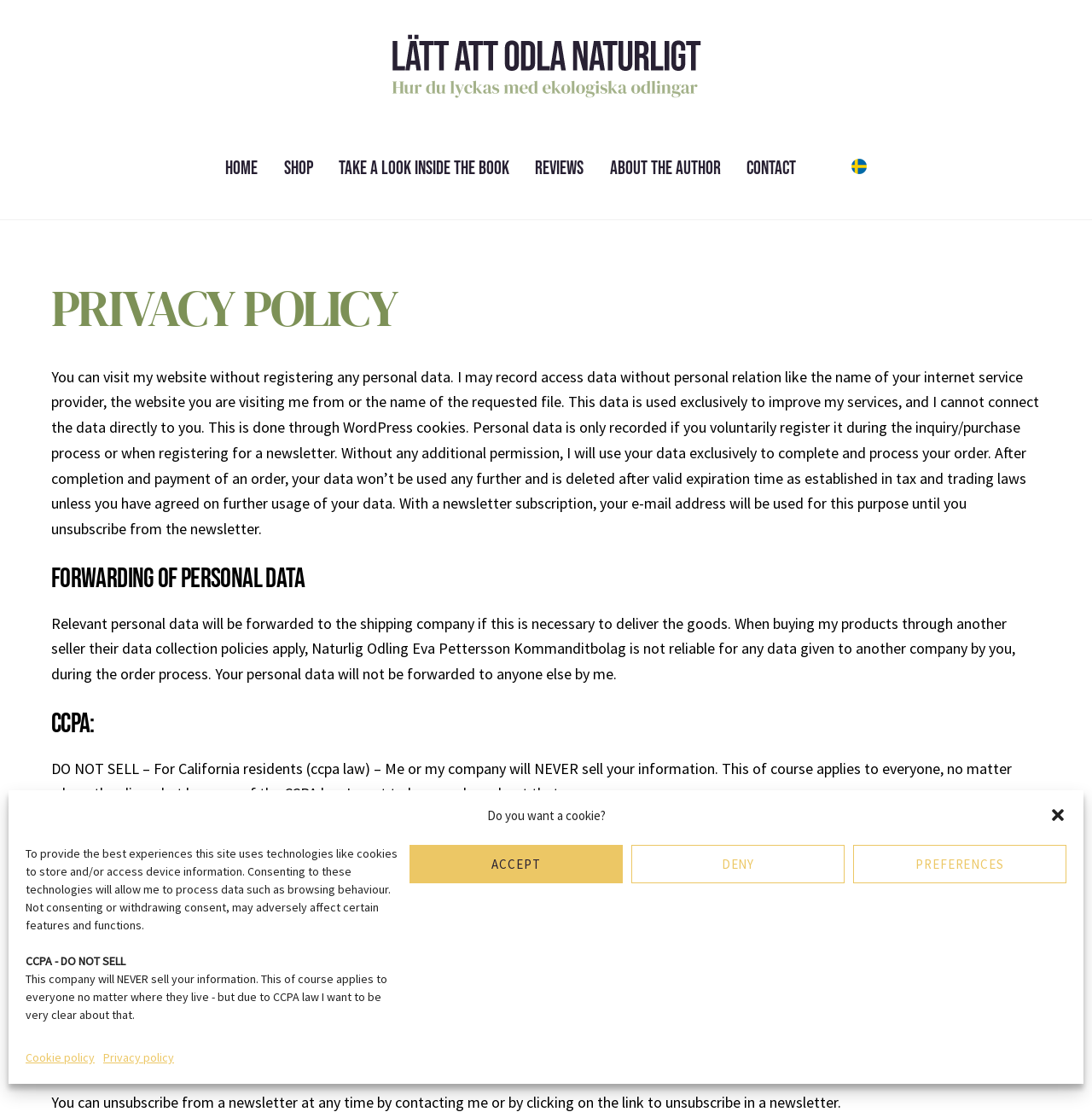Determine the bounding box coordinates for the HTML element described here: "title="Lätt att odla naturligt"".

[0.352, 0.058, 0.648, 0.101]